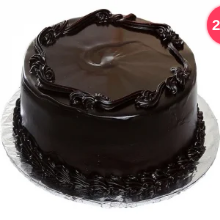What is the color of the cake's frosting?
Using the image, elaborate on the answer with as much detail as possible.

The caption describes the frosting as 'rich and glossy dark chocolate', indicating that the frosting is a dark chocolate color.